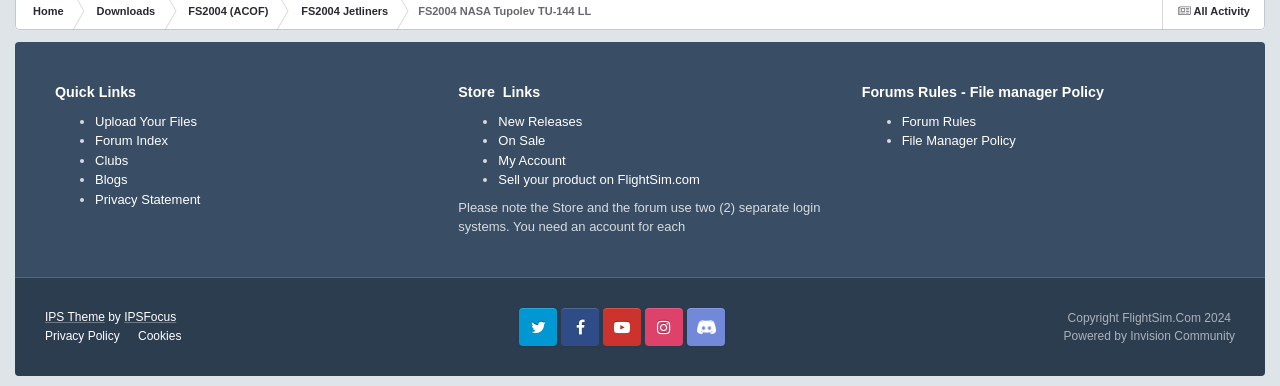Find and specify the bounding box coordinates that correspond to the clickable region for the instruction: "Explore the CENTRIFUGAL PUMP MARKET TO 2028 article".

None